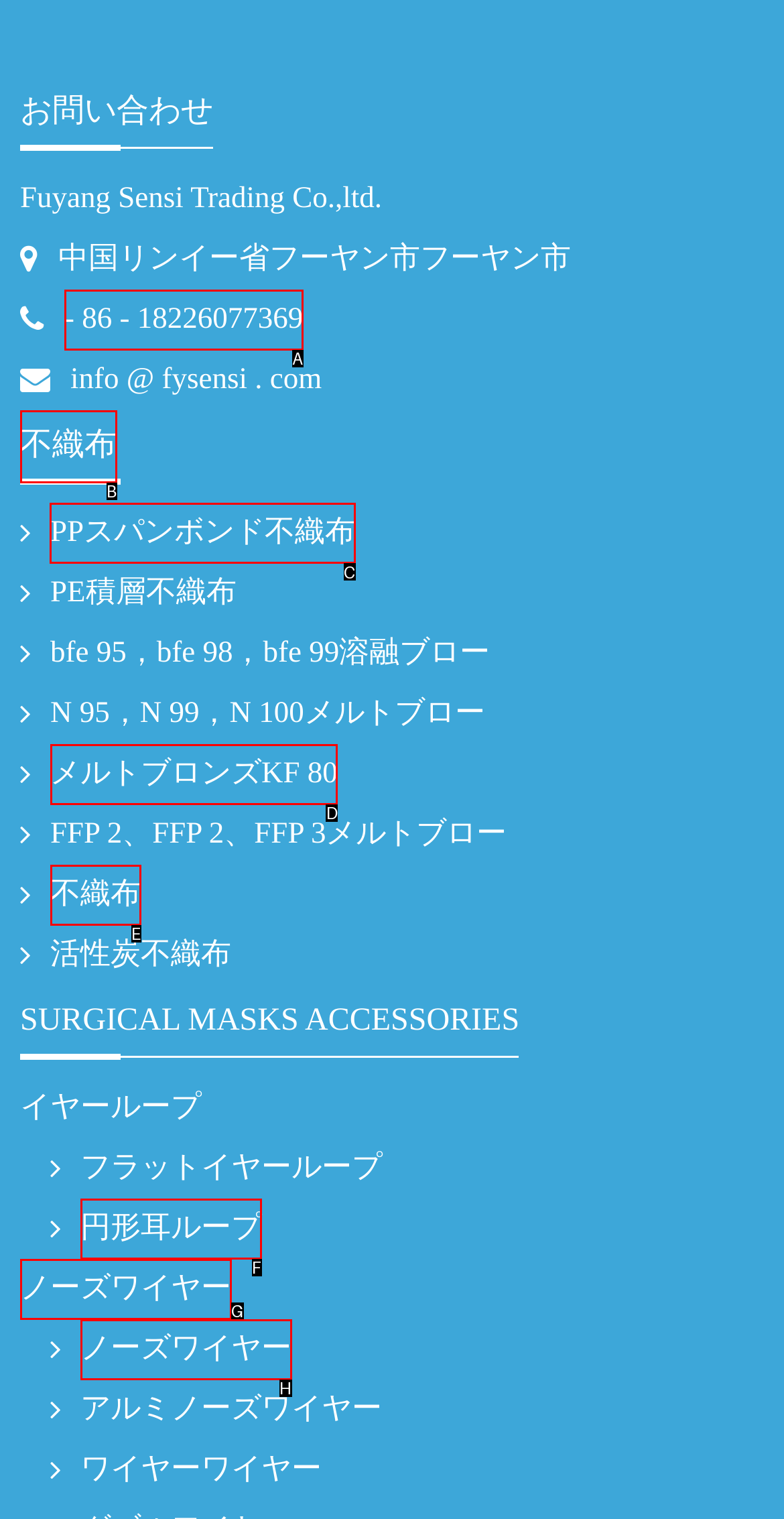Please indicate which HTML element should be clicked to fulfill the following task: click GlitchDex/RB:205. Provide the letter of the selected option.

None